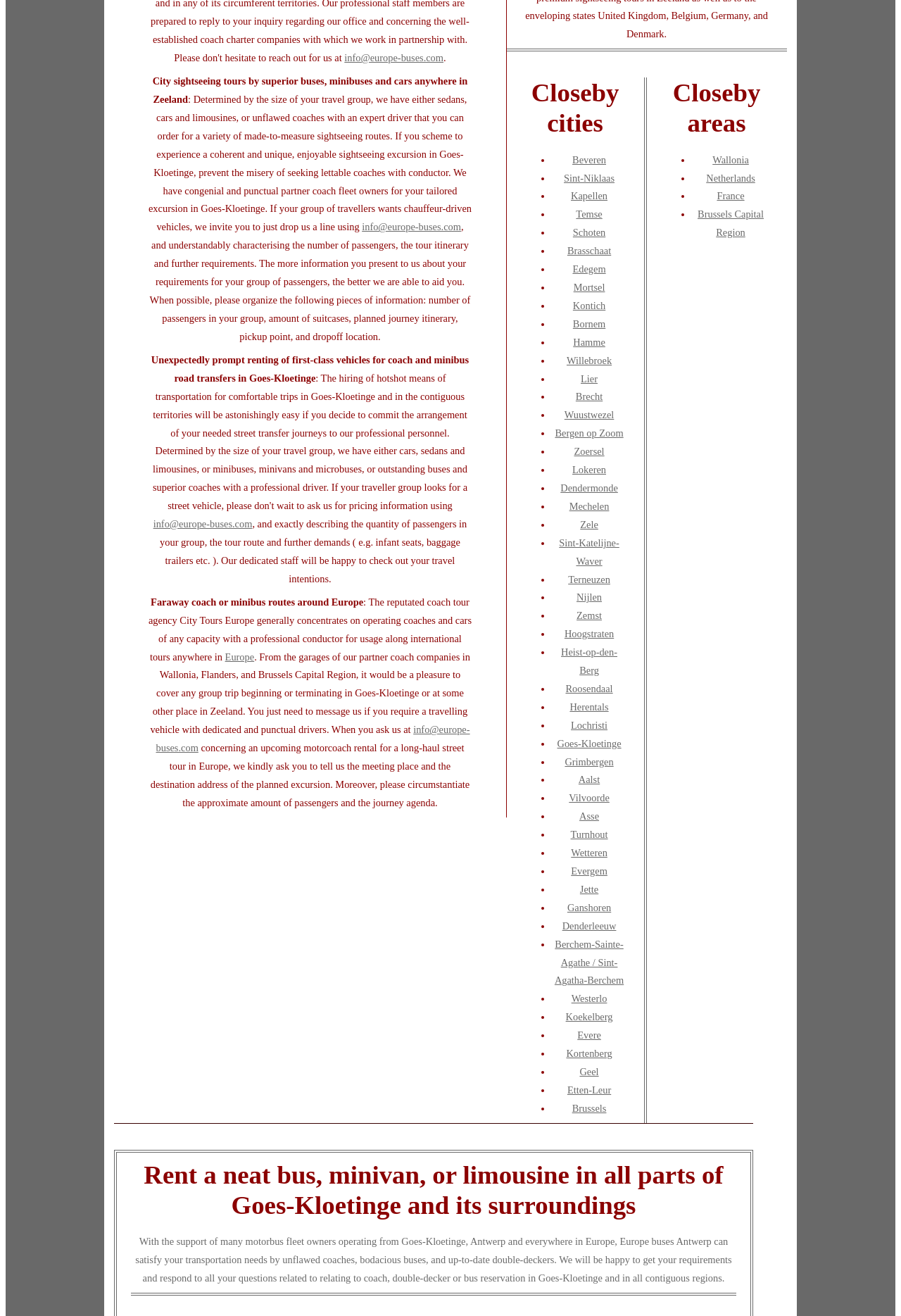Given the element description, predict the bounding box coordinates in the format (top-left x, top-left y, bottom-right x, bottom-right y), using floating point numbers between 0 and 1: Bergen op Zoom

[0.616, 0.325, 0.692, 0.333]